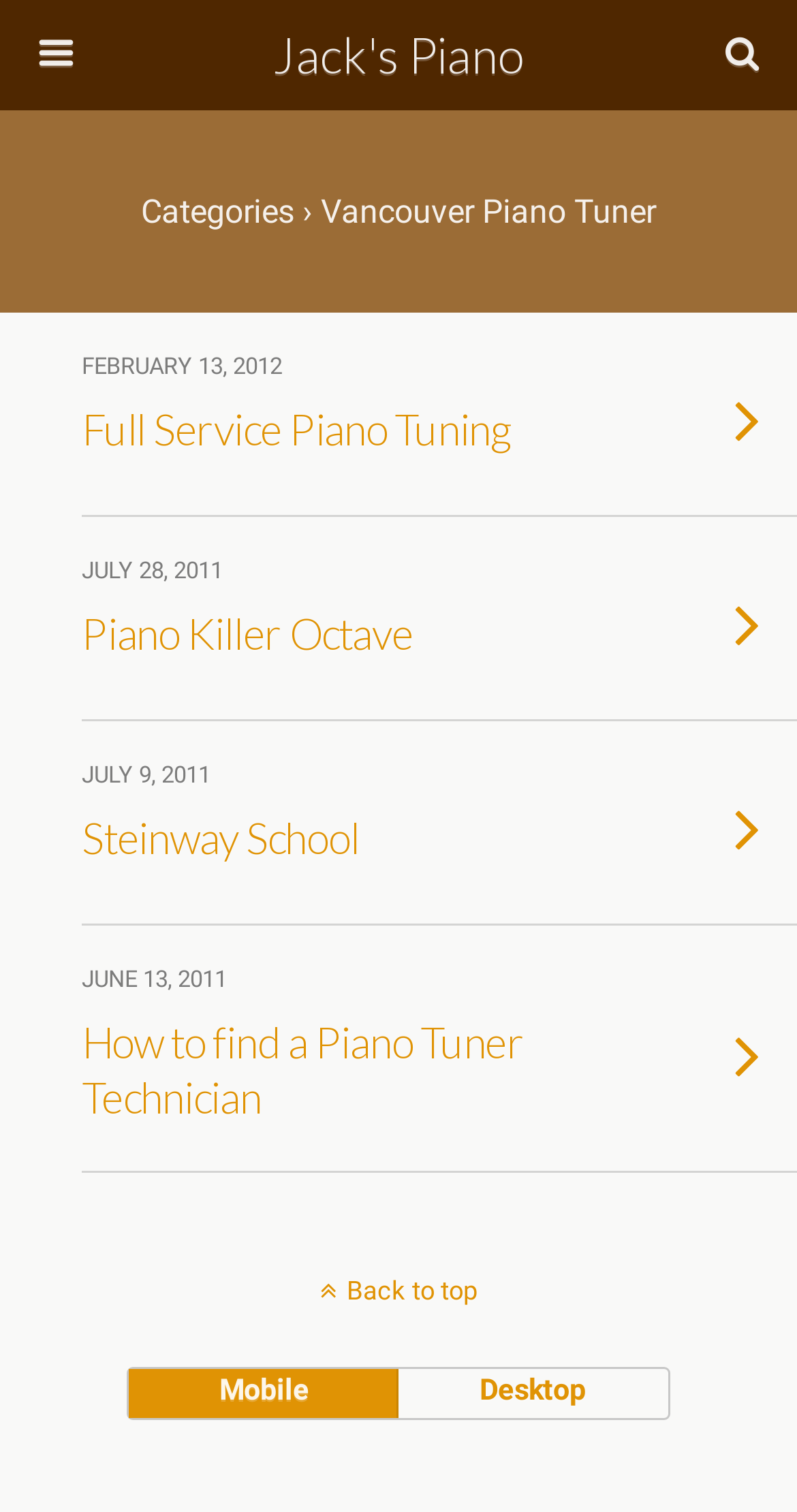Using the provided element description "July 9, 2011 Steinway School", determine the bounding box coordinates of the UI element.

[0.0, 0.477, 1.0, 0.612]